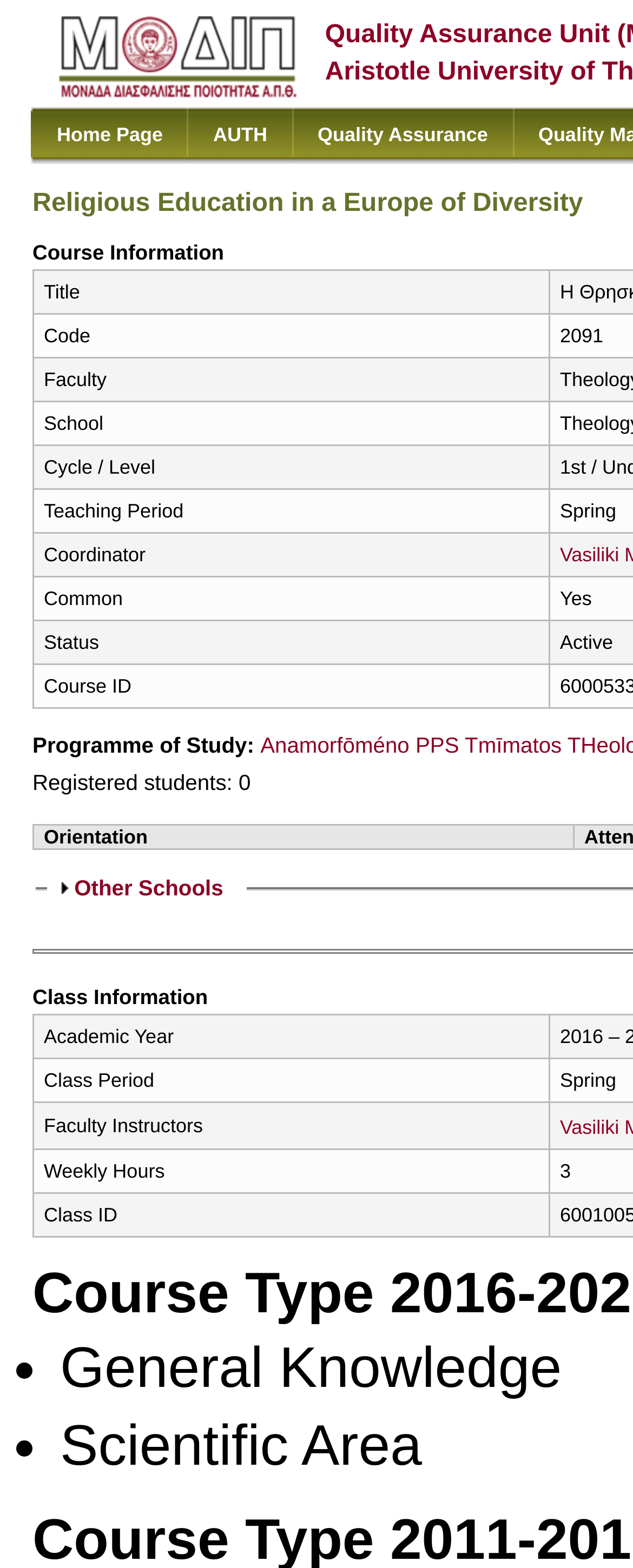Identify the bounding box for the described UI element: "Show ShowOther Schools".

[0.117, 0.559, 0.368, 0.574]